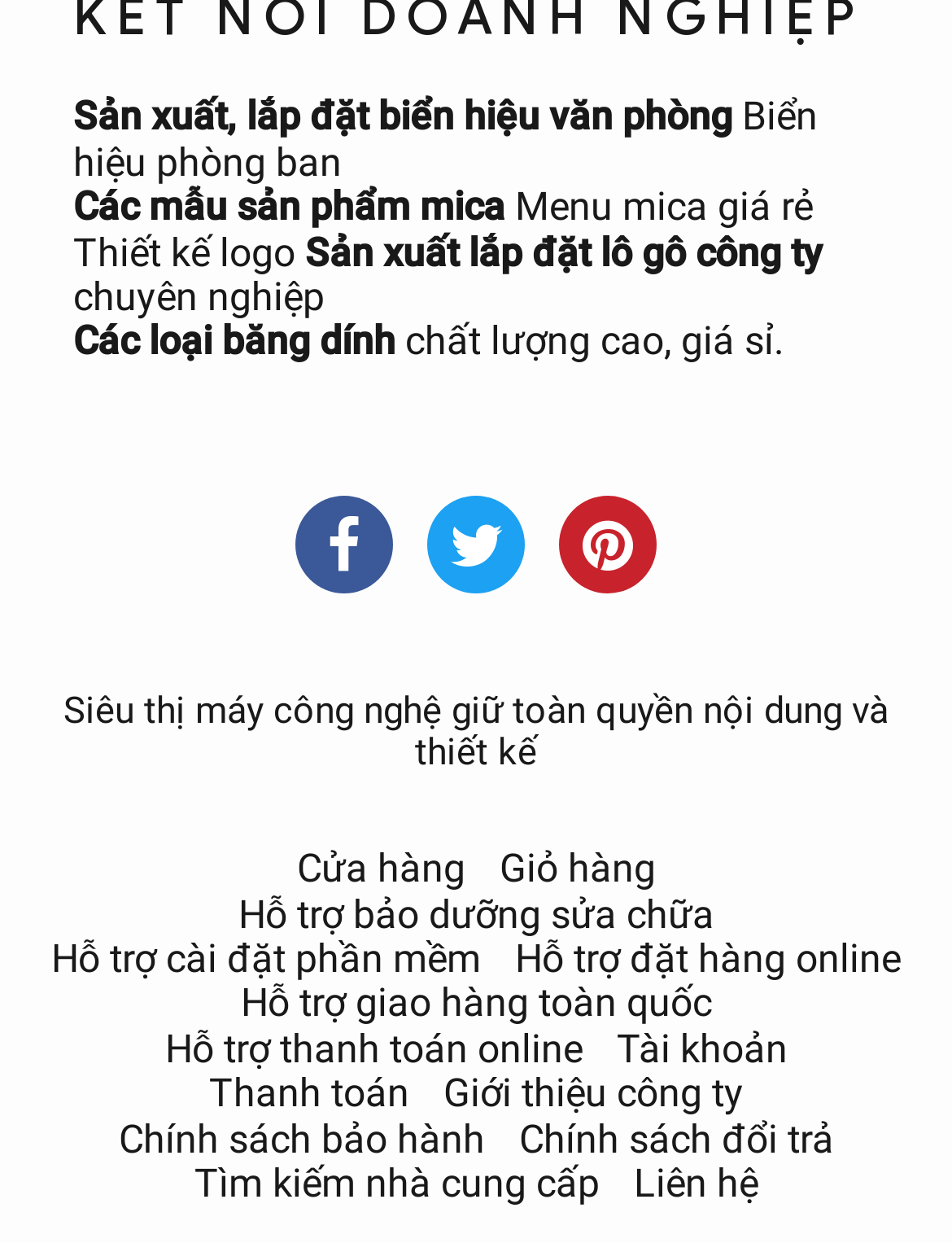Locate the bounding box coordinates of the area to click to fulfill this instruction: "Visit the online store". The bounding box should be presented as four float numbers between 0 and 1, in the order [left, top, right, bottom].

[0.312, 0.68, 0.488, 0.718]